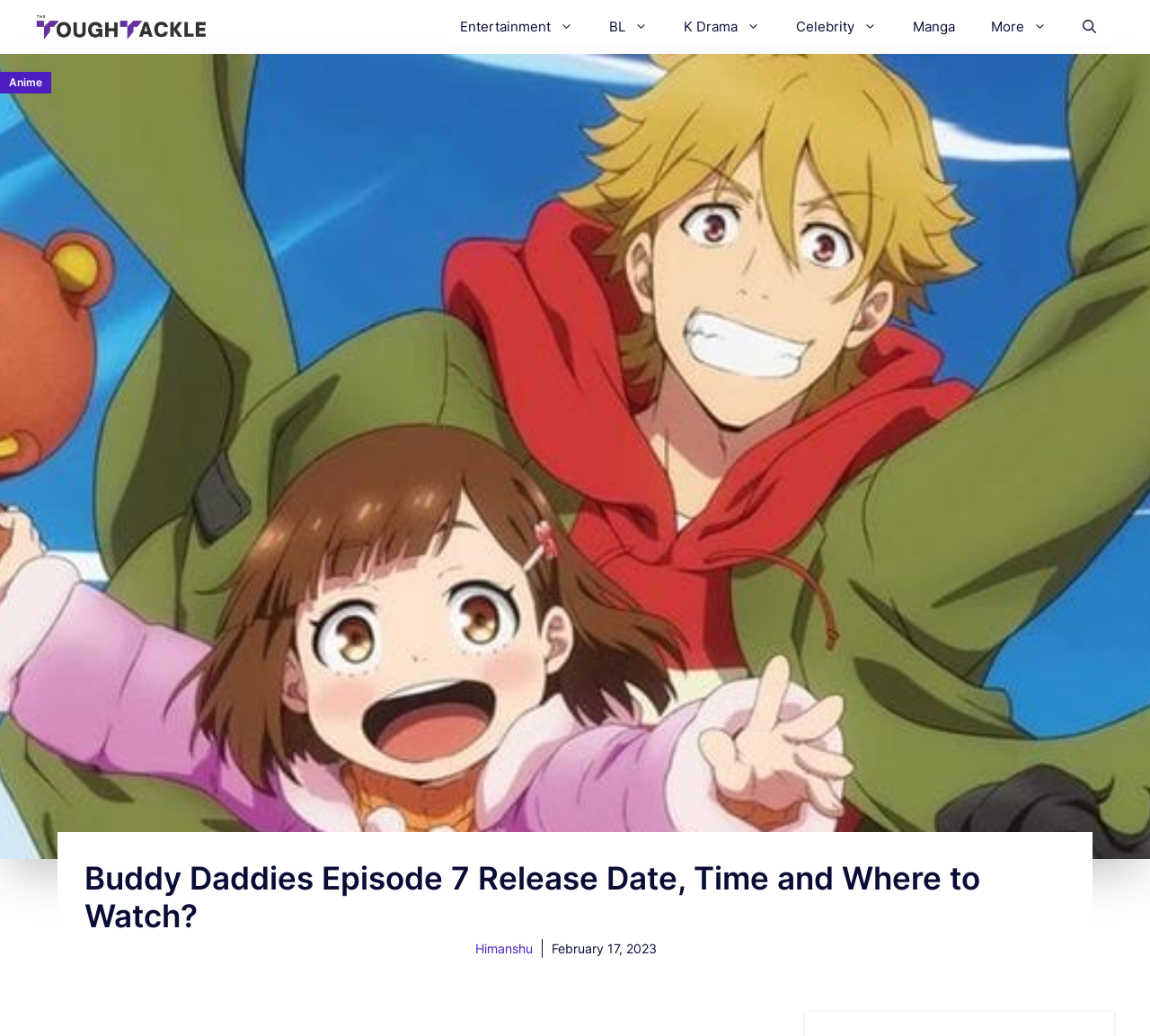Specify the bounding box coordinates of the element's area that should be clicked to execute the given instruction: "read Buddy Daddies Episode 7 Release Date article". The coordinates should be four float numbers between 0 and 1, i.e., [left, top, right, bottom].

[0.073, 0.829, 0.852, 0.902]